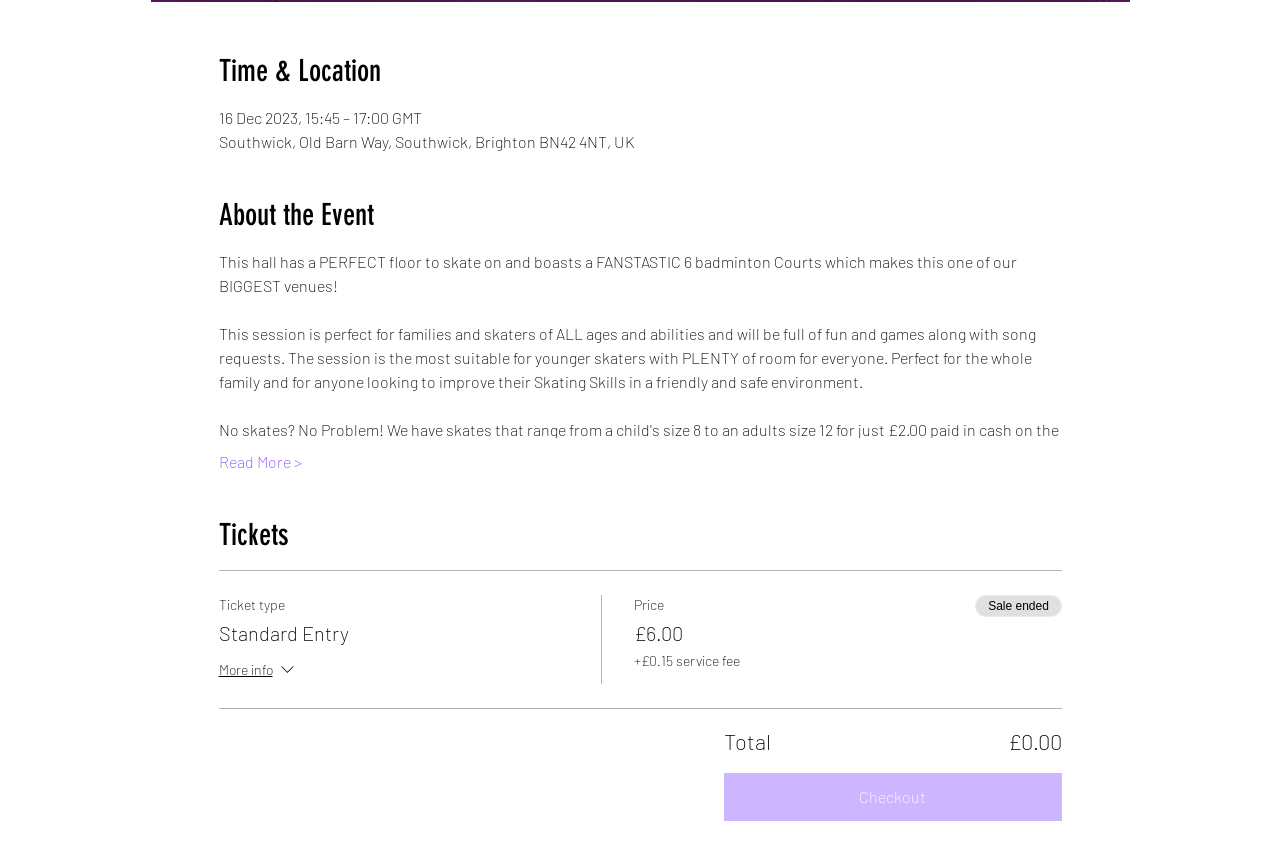Is the Checkout button enabled?
Kindly answer the question with as much detail as you can.

The Checkout button is located at the bottom of the webpage, and its status can be determined by checking if it is disabled or not. In this case, the button is disabled, indicating that it is not currently available for use.